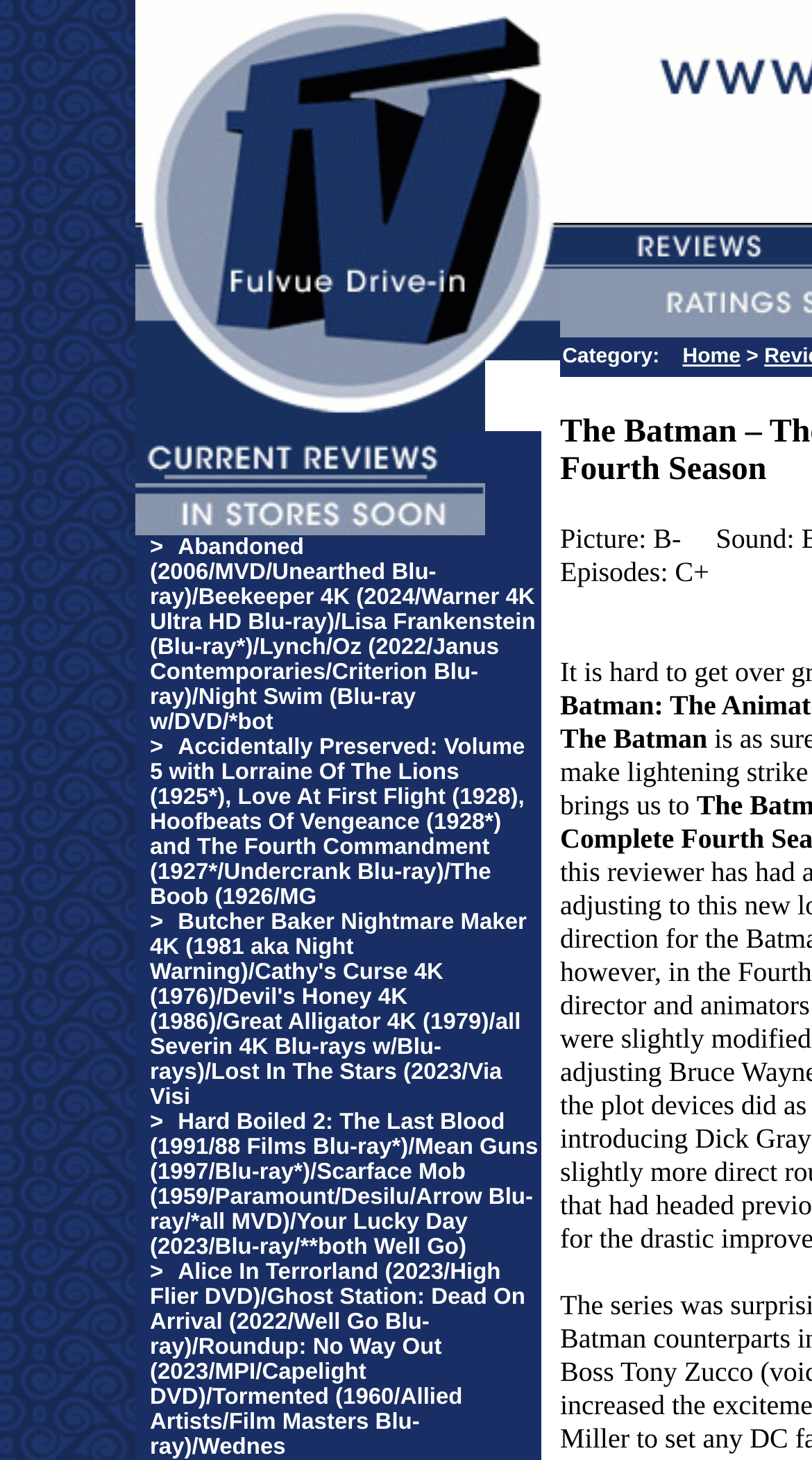Using a single word or phrase, answer the following question: 
How many images are on the webpage?

7